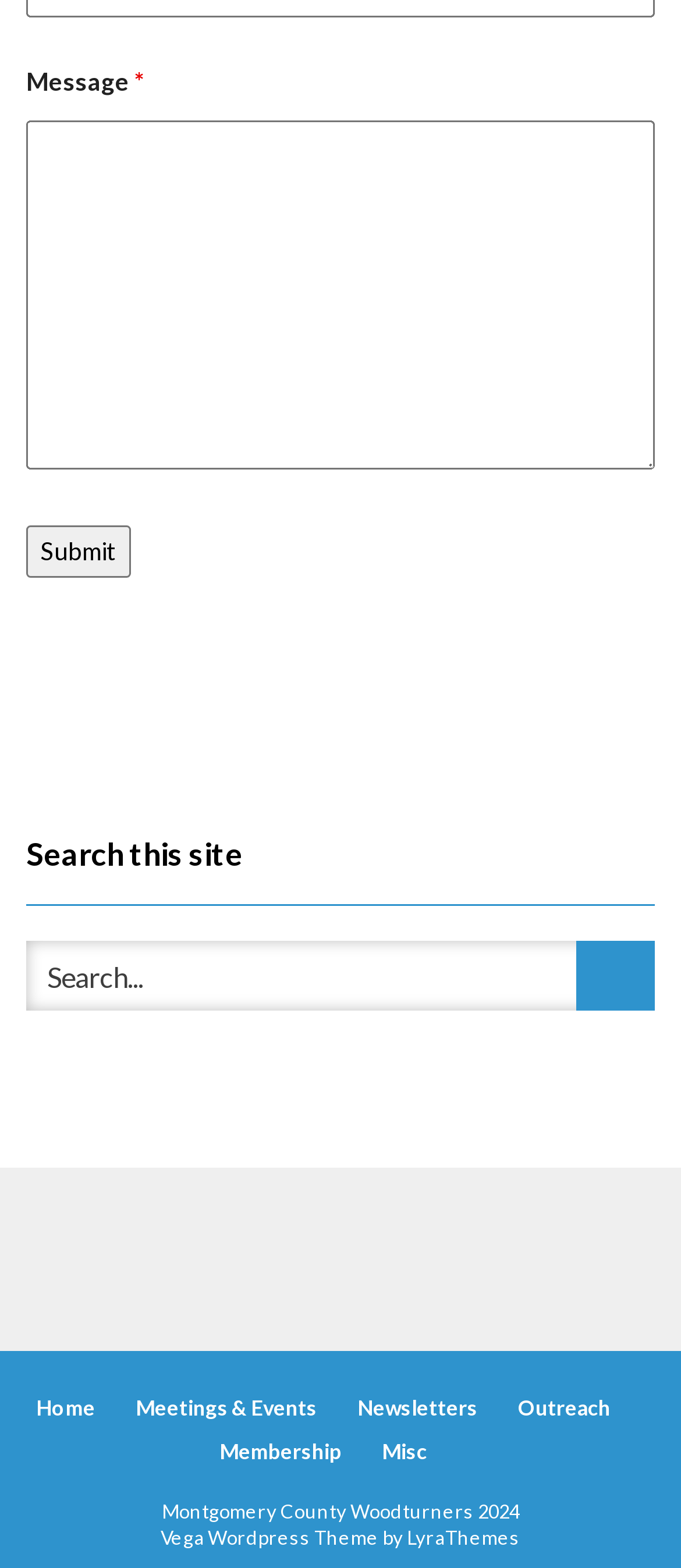Find the bounding box coordinates of the clickable area that will achieve the following instruction: "Search this site".

[0.038, 0.6, 0.962, 0.645]